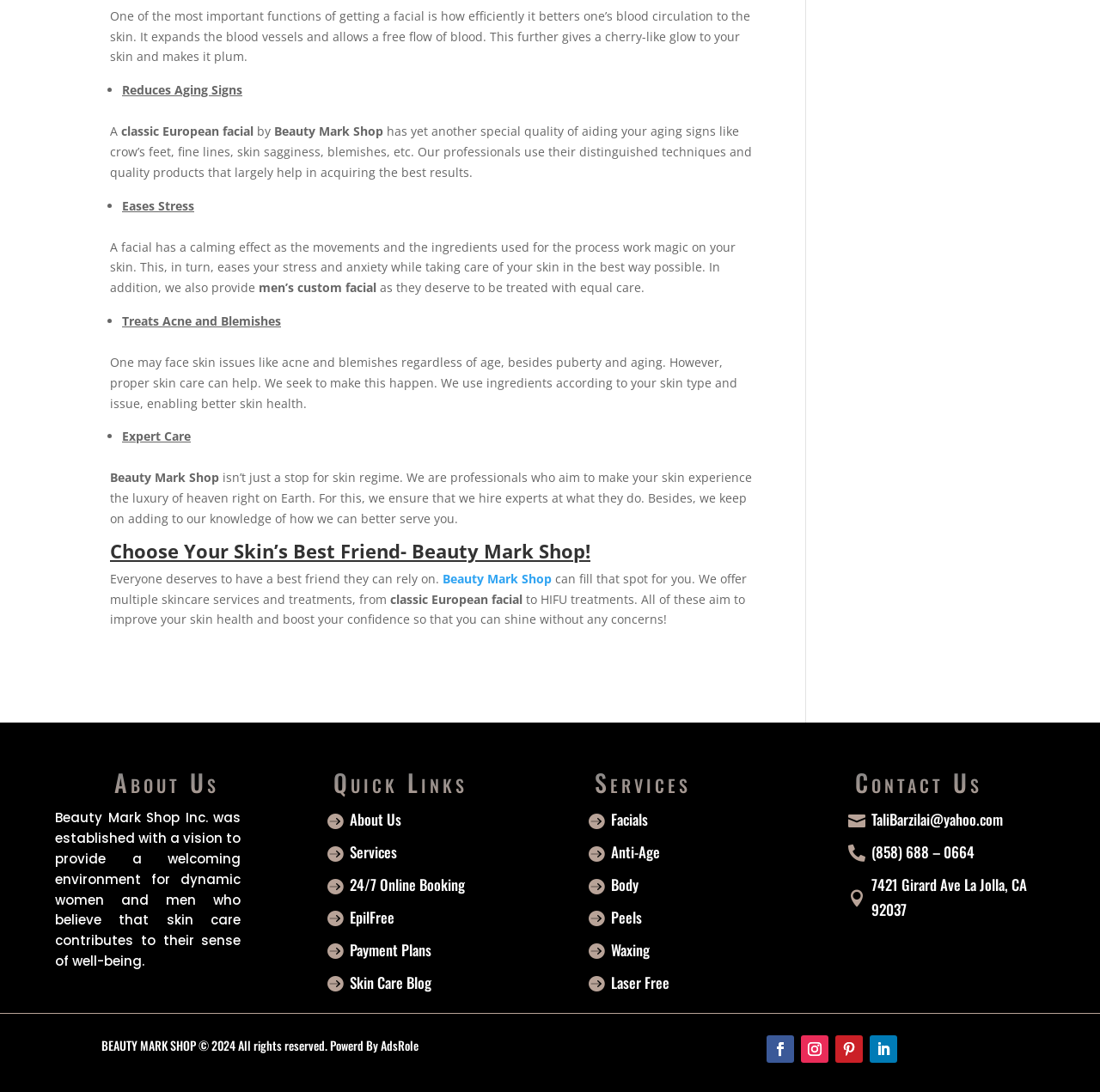What is the name of the shop?
We need a detailed and exhaustive answer to the question. Please elaborate.

The name of the shop can be found in multiple places on the webpage, including the heading 'Choose Your Skin’s Best Friend- Beauty Mark Shop!' and the text 'Beauty Mark Shop Inc. was established with a vision to provide a welcoming environment for dynamic women and men who believe that skin care contributes to their sense of well-being.'